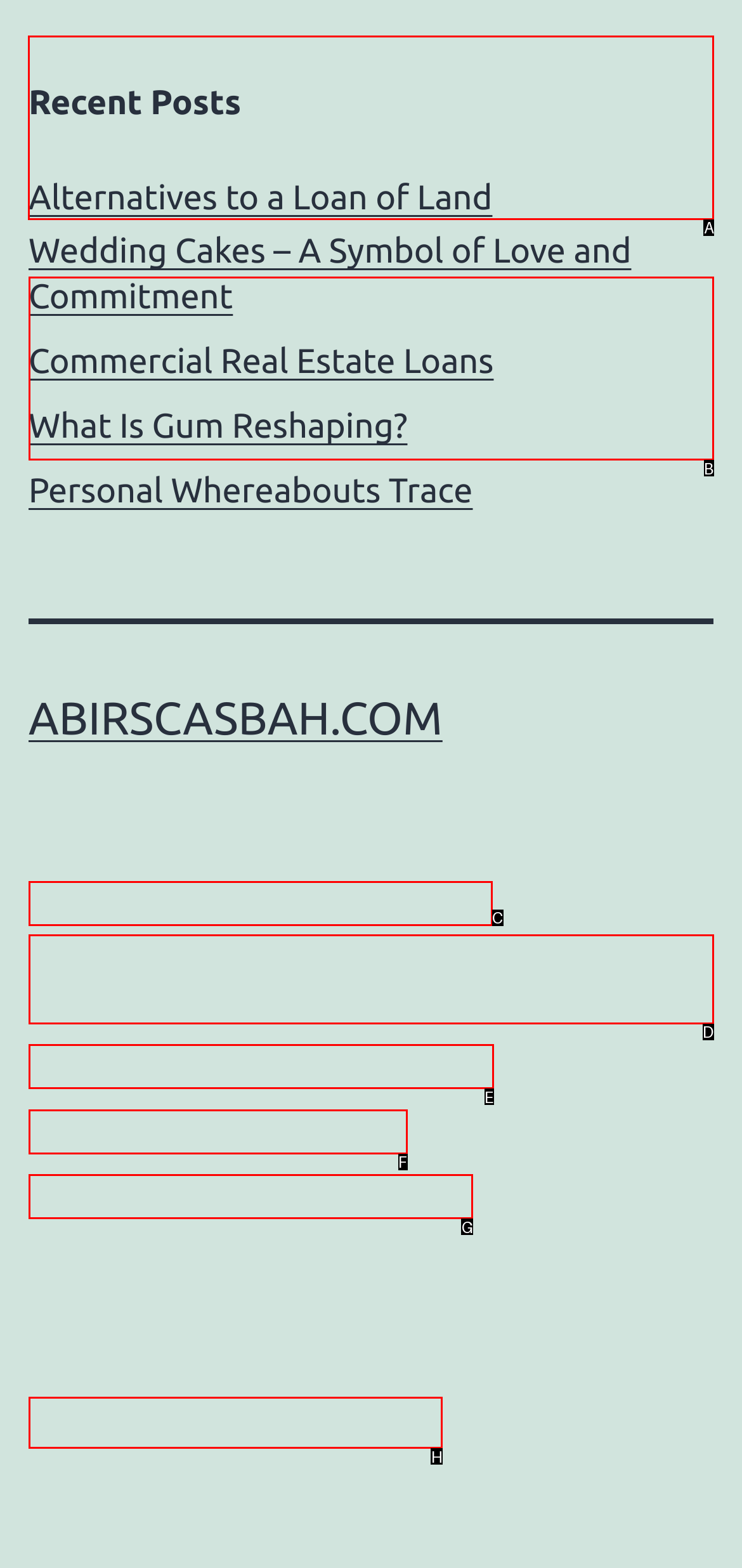From the given options, indicate the letter that corresponds to the action needed to complete this task: Read about 'Fractional CO2 Laser Resurfacing'. Respond with only the letter.

None